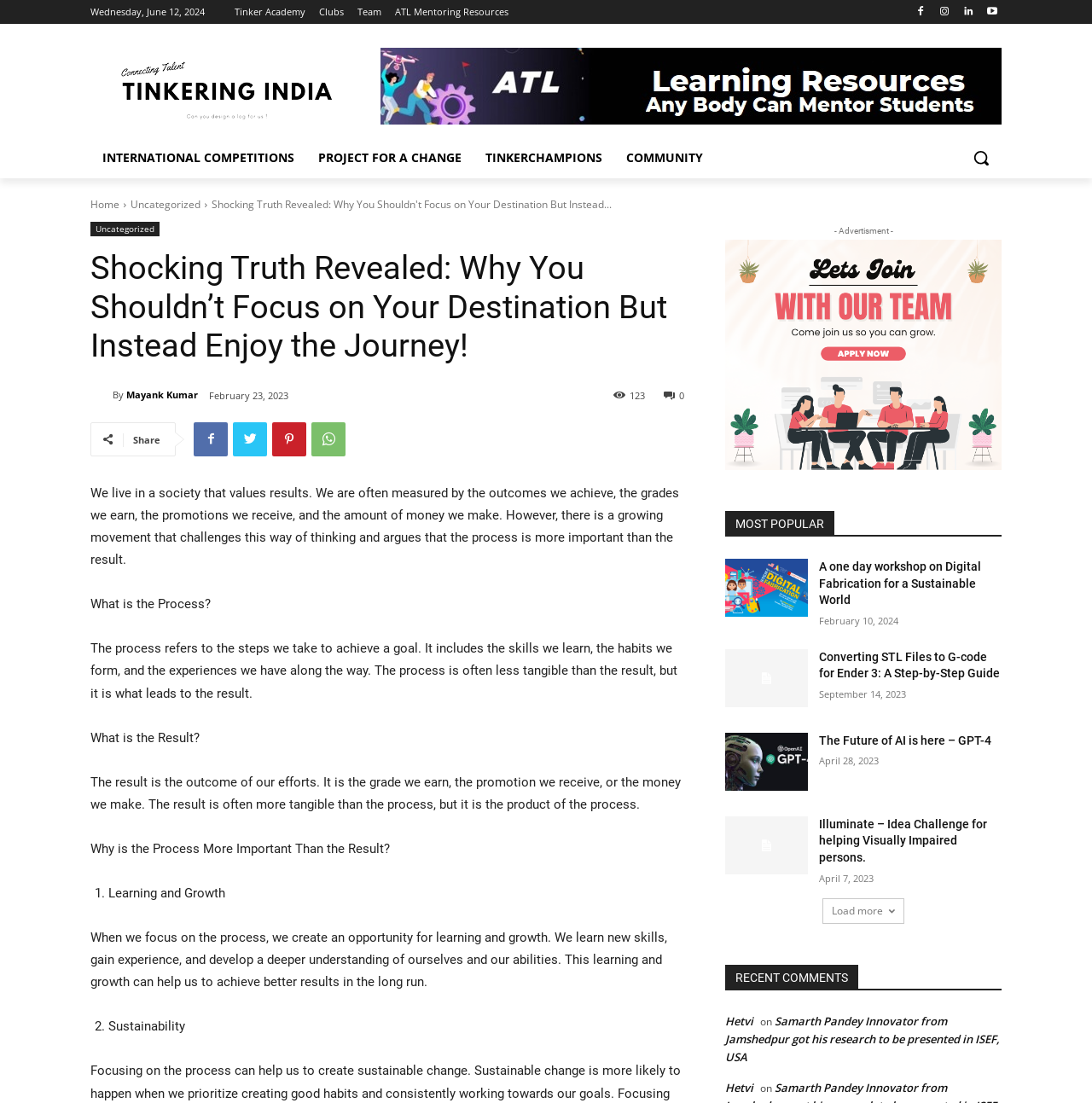Provide a thorough description of the webpage's content and layout.

This webpage is about Tinkering India, a platform that focuses on innovation and creativity. At the top, there is a navigation bar with links to Tinker Academy, Clubs, Team, and ATL Mentoring Resources. On the top right, there are social media icons. Below the navigation bar, there is a logo and a search button.

The main content of the webpage is an article titled "Shocking Truth Revealed: Why You Shouldn’t Focus on Your Destination But Instead Enjoy the Journey!" The article is written by Mayank Kumar and was published on February 23, 2023. The article discusses the importance of focusing on the process rather than the result. It explains that the process is what leads to the result and that it is more important for learning and growth.

The article is divided into sections, including "What is the Process?", "What is the Result?", and "Why is the Process More Important Than the Result?" Each section has a brief description and a list of points explaining the concept.

On the right side of the webpage, there is a section titled "MOST POPULAR" that lists several articles, including "A one day workshop on Digital Fabrication for a Sustainable World", "Converting STL Files to G-code for Ender 3: A Step-by-Step Guide", and "The Future of AI is here – GPT-4". Each article has a title, a brief description, and a publication date.

At the bottom of the webpage, there is a section titled "RECENT COMMENTS" that lists several comments from users, including Hetvi and Samarth Pandey. There is also a "Load more" button to load more comments.

Overall, the webpage is well-organized and easy to navigate, with a clear focus on innovation and creativity.